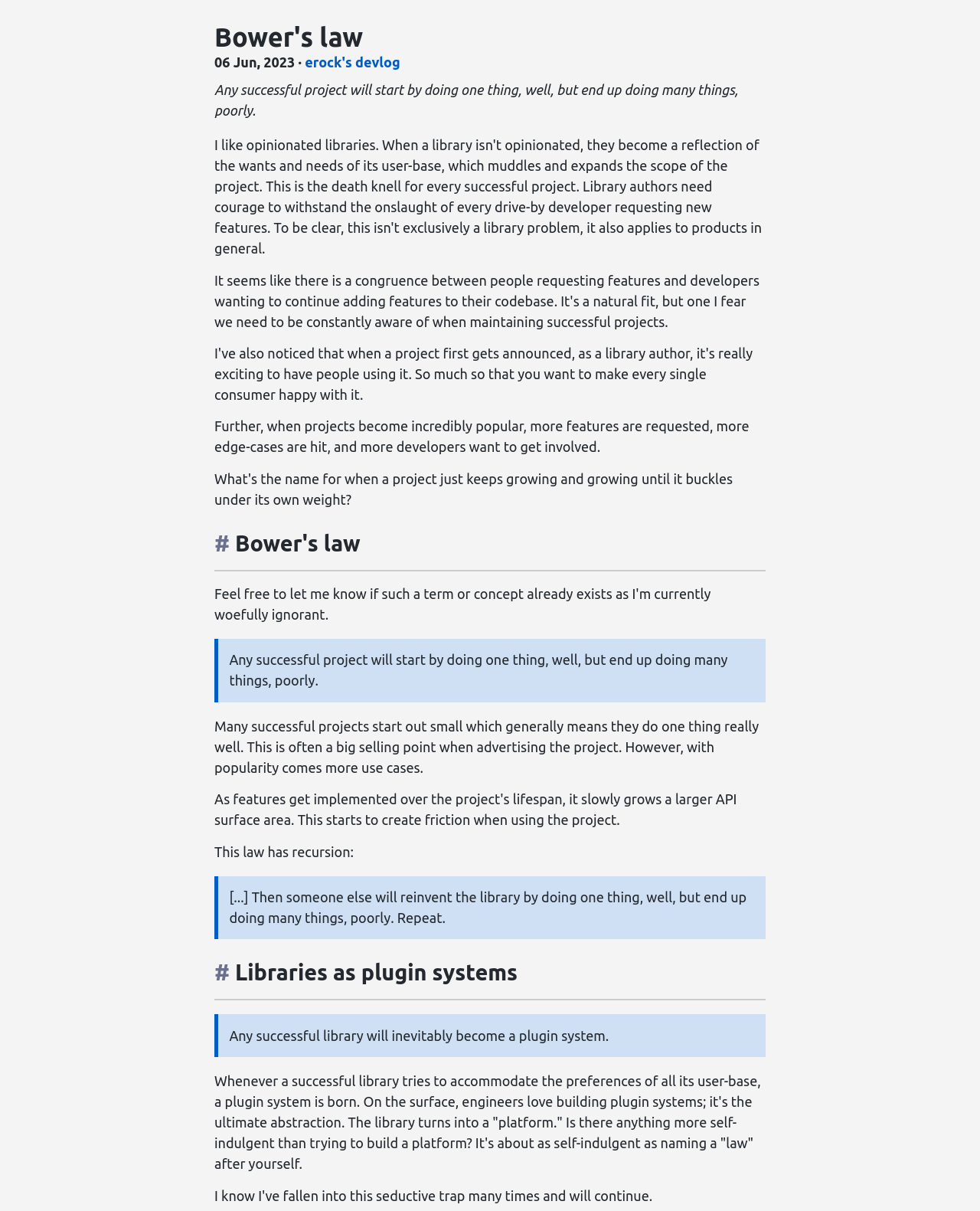Based on the element description: "1203", identify the UI element and provide its bounding box coordinates. Use four float numbers between 0 and 1, [left, top, right, bottom].

None